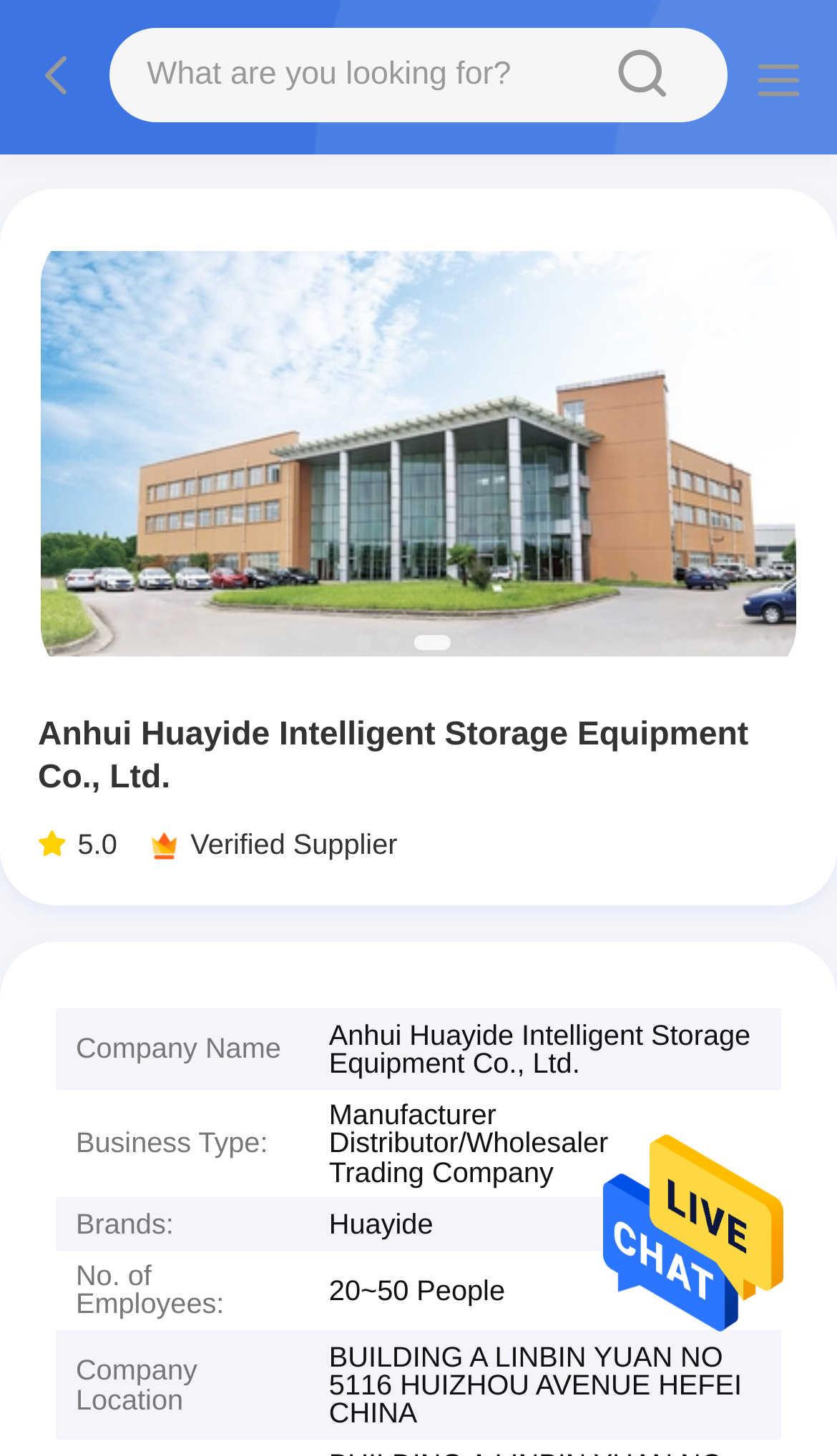Determine the bounding box coordinates of the clickable element necessary to fulfill the instruction: "View company profile". Provide the coordinates as four float numbers within the 0 to 1 range, i.e., [left, top, right, bottom].

[0.045, 0.491, 0.955, 0.55]